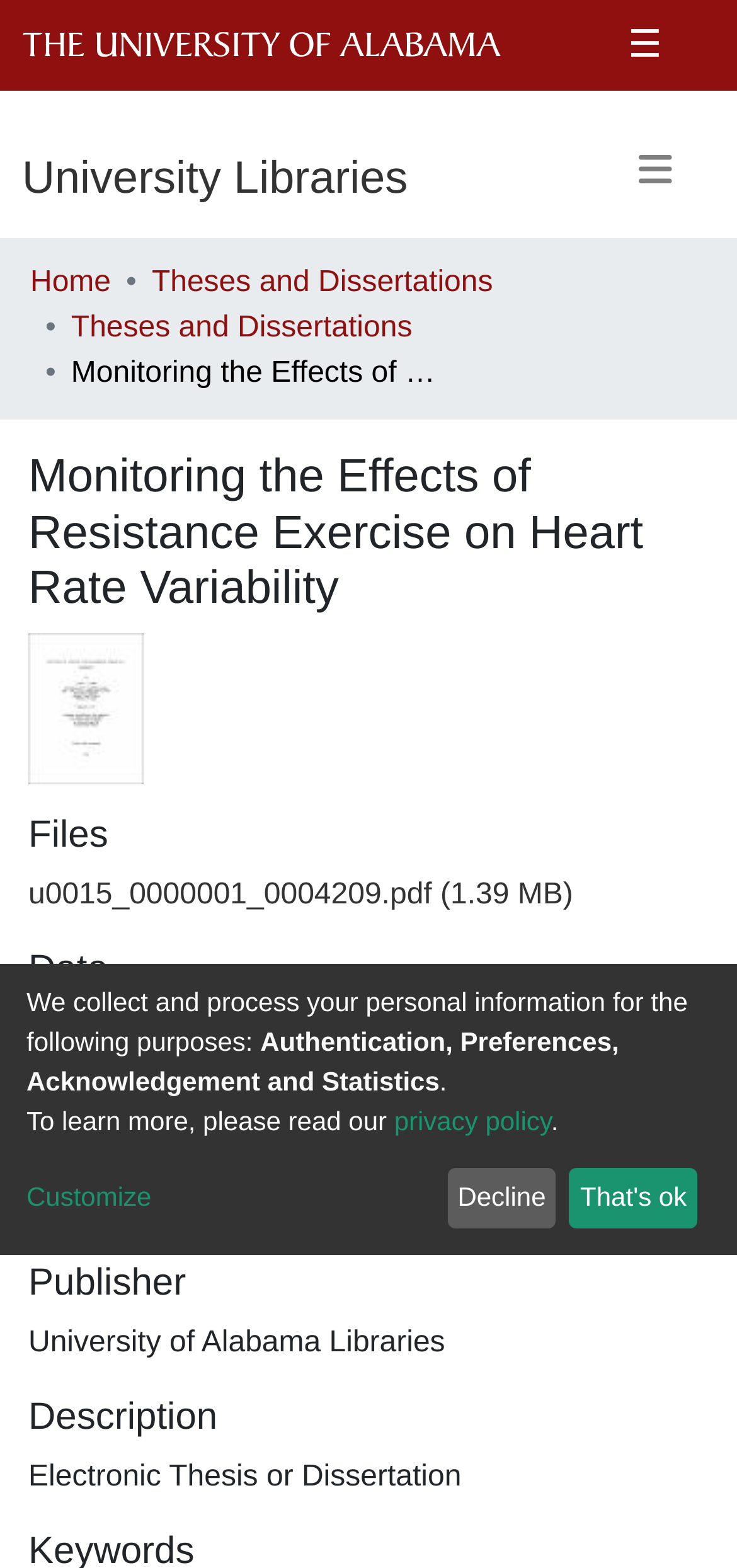What is the name of the author?
Provide a thorough and detailed answer to the question.

I found the answer by looking at the link with the text 'Holmes, Clifton John Nicolas' under the 'Authors' heading, which suggests that it is the name of the author.